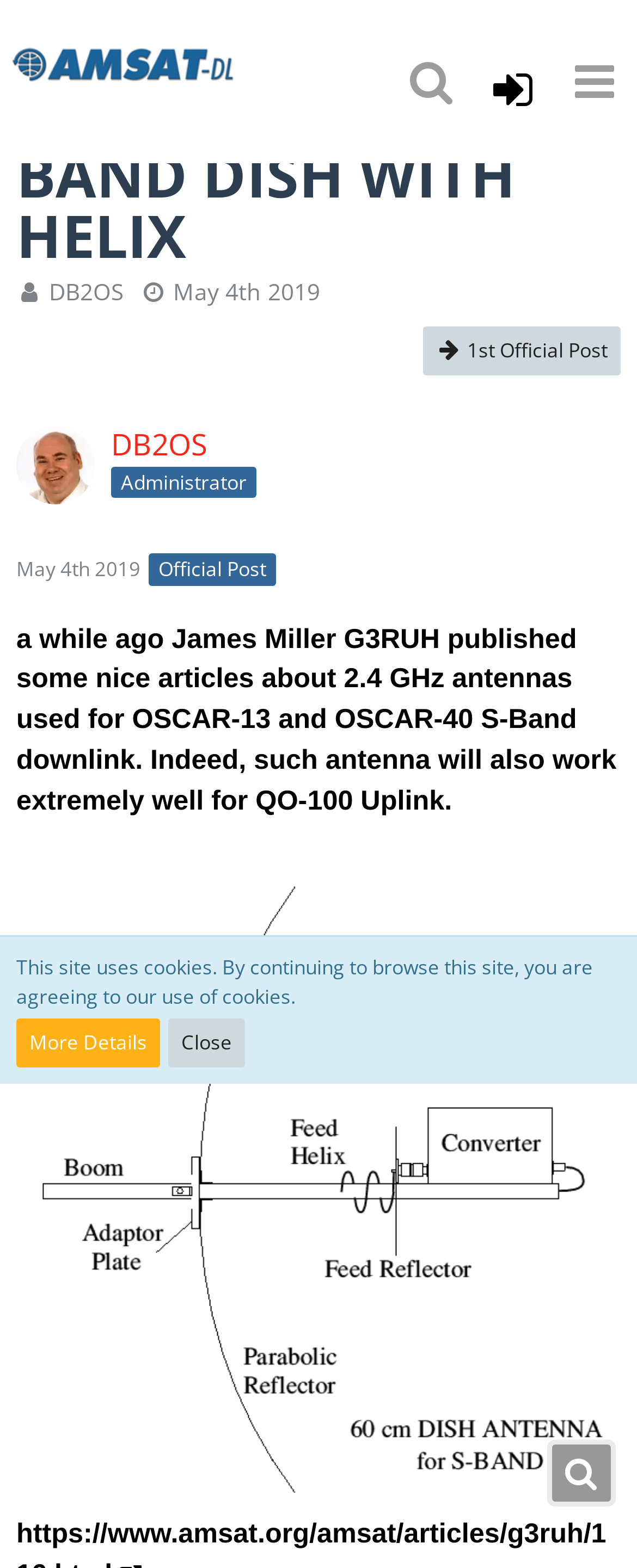Give a succinct answer to this question in a single word or phrase: 
How many links are present in the breadcrumb navigation?

1